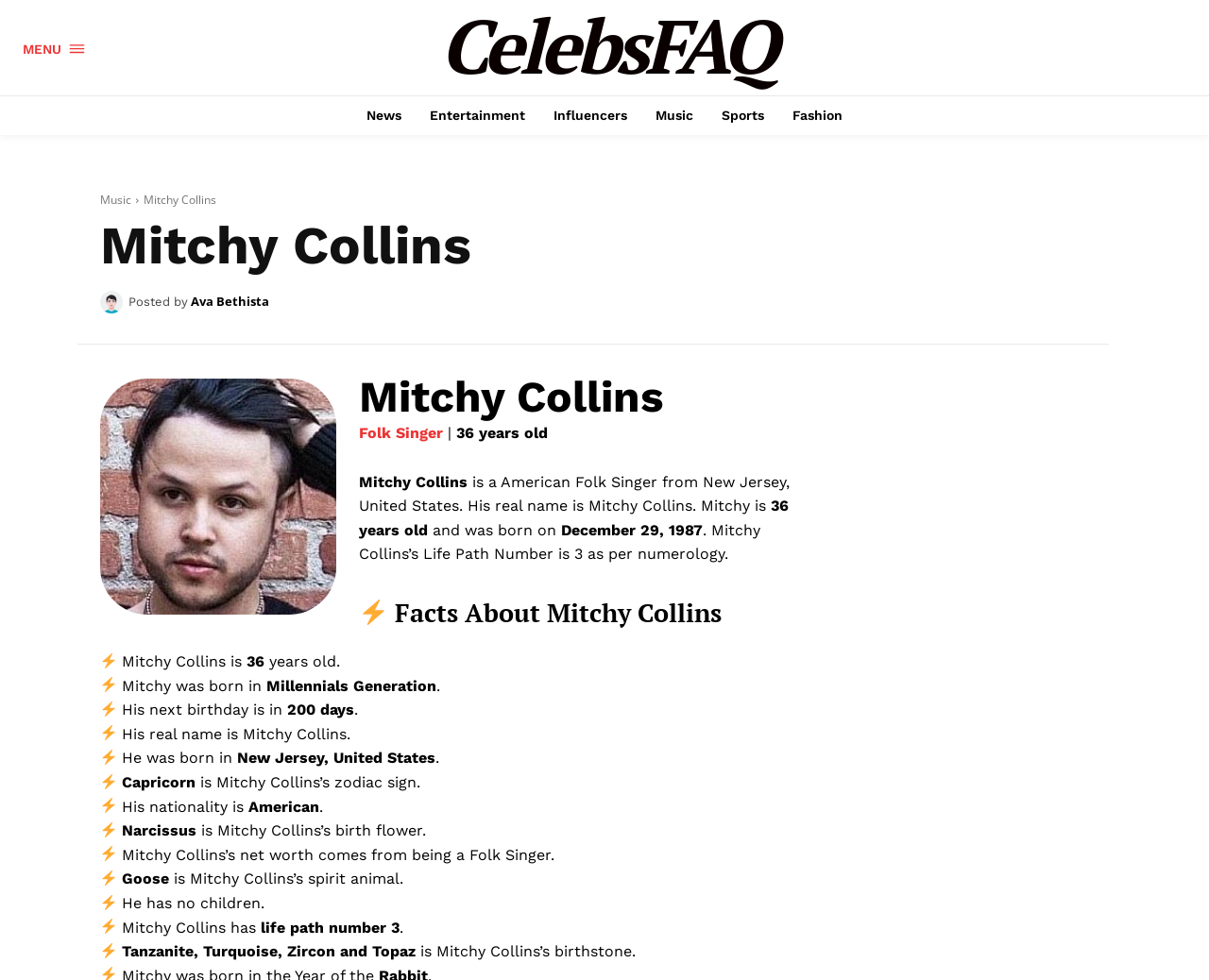What is Mitchy Collins' zodiac sign?
Based on the image content, provide your answer in one word or a short phrase.

Capricorn